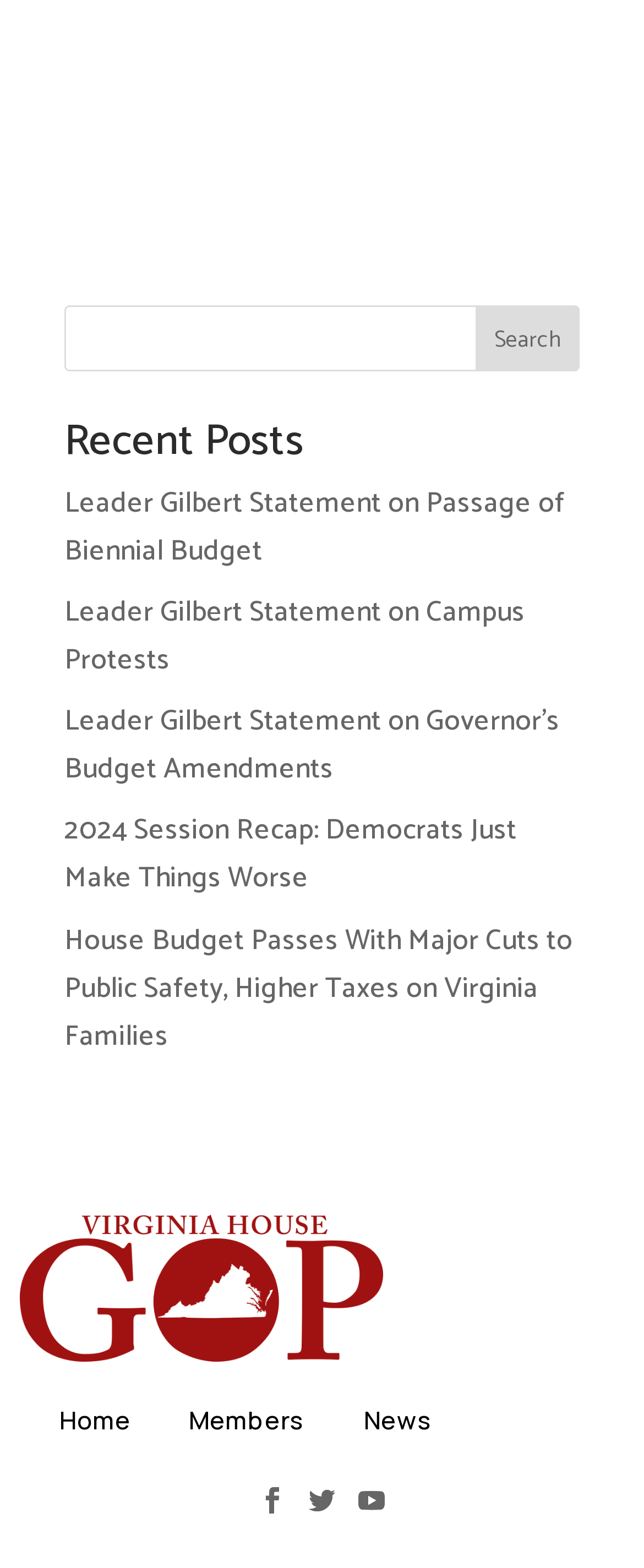Carefully examine the image and provide an in-depth answer to the question: How many social media links are there?

I counted the number of link elements at the bottom of the page with Unicode characters, which are '', '', and '', and determined that they are social media links.